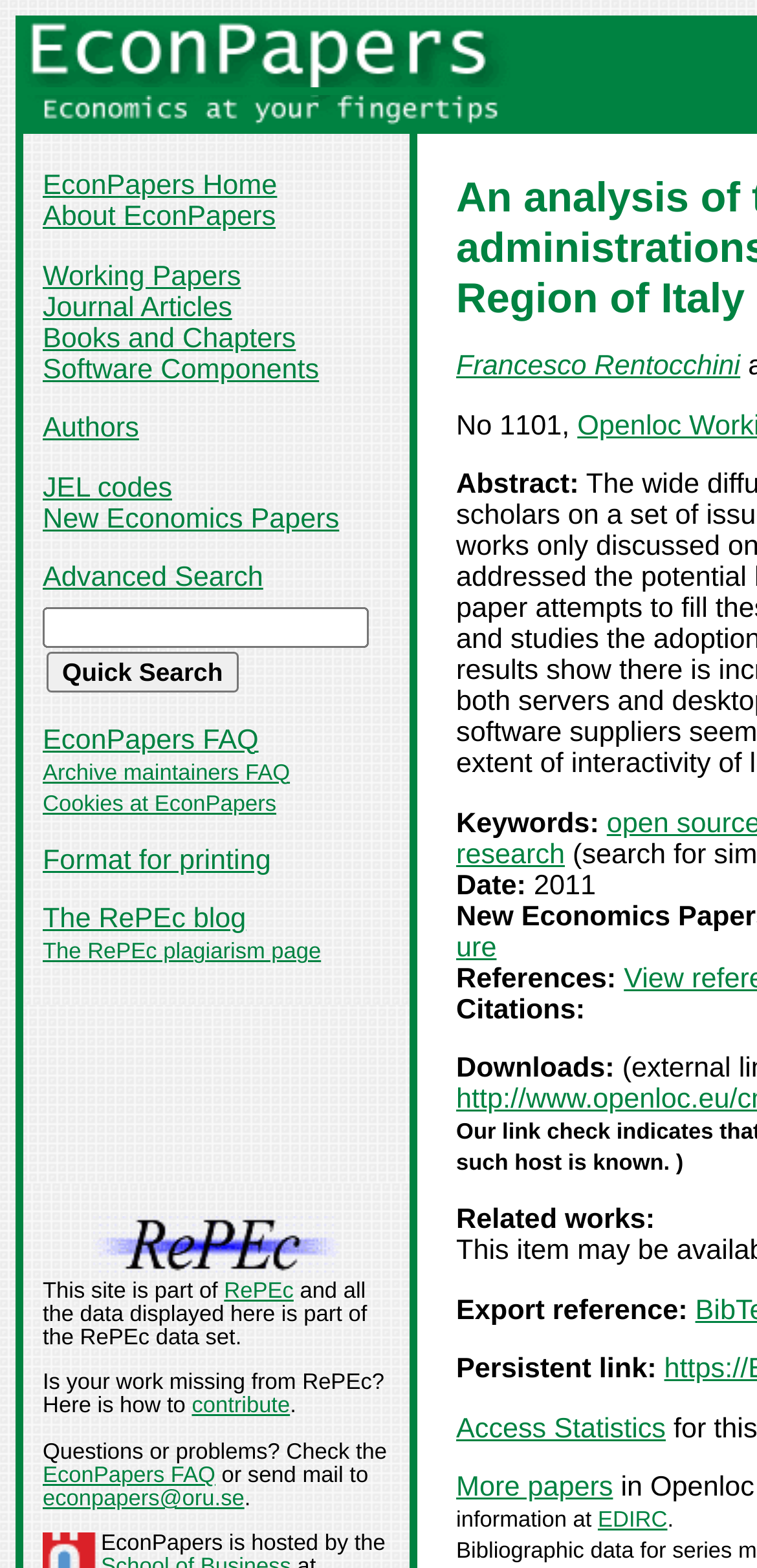How many options are there to export the reference?
Carefully analyze the image and provide a detailed answer to the question.

There is only one option to export the reference, which is mentioned in the section below the abstract, where it says 'Export reference:'.